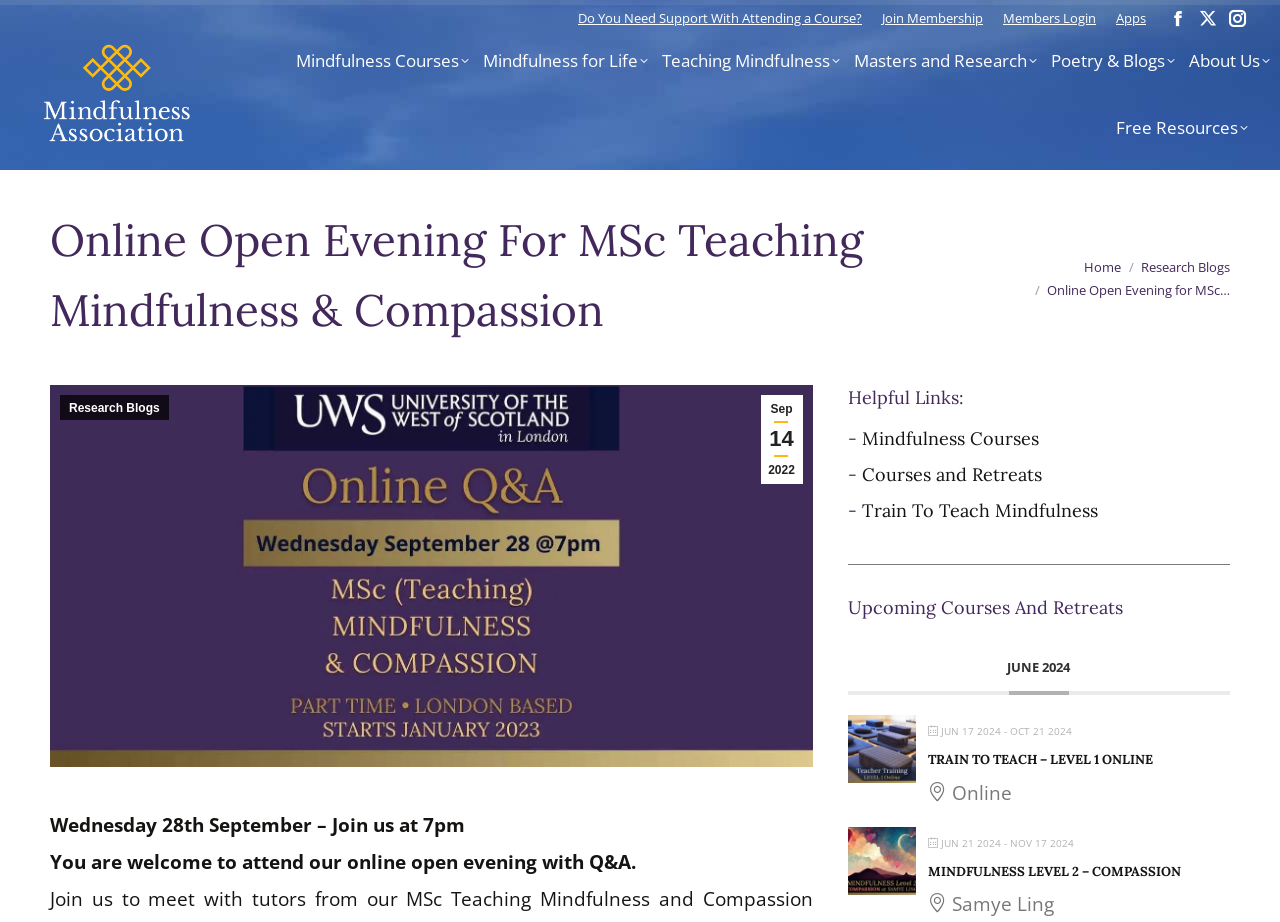Please locate the bounding box coordinates of the element that should be clicked to achieve the given instruction: "Visit the 'Mindfulness Courses' page".

[0.23, 0.053, 0.368, 0.078]